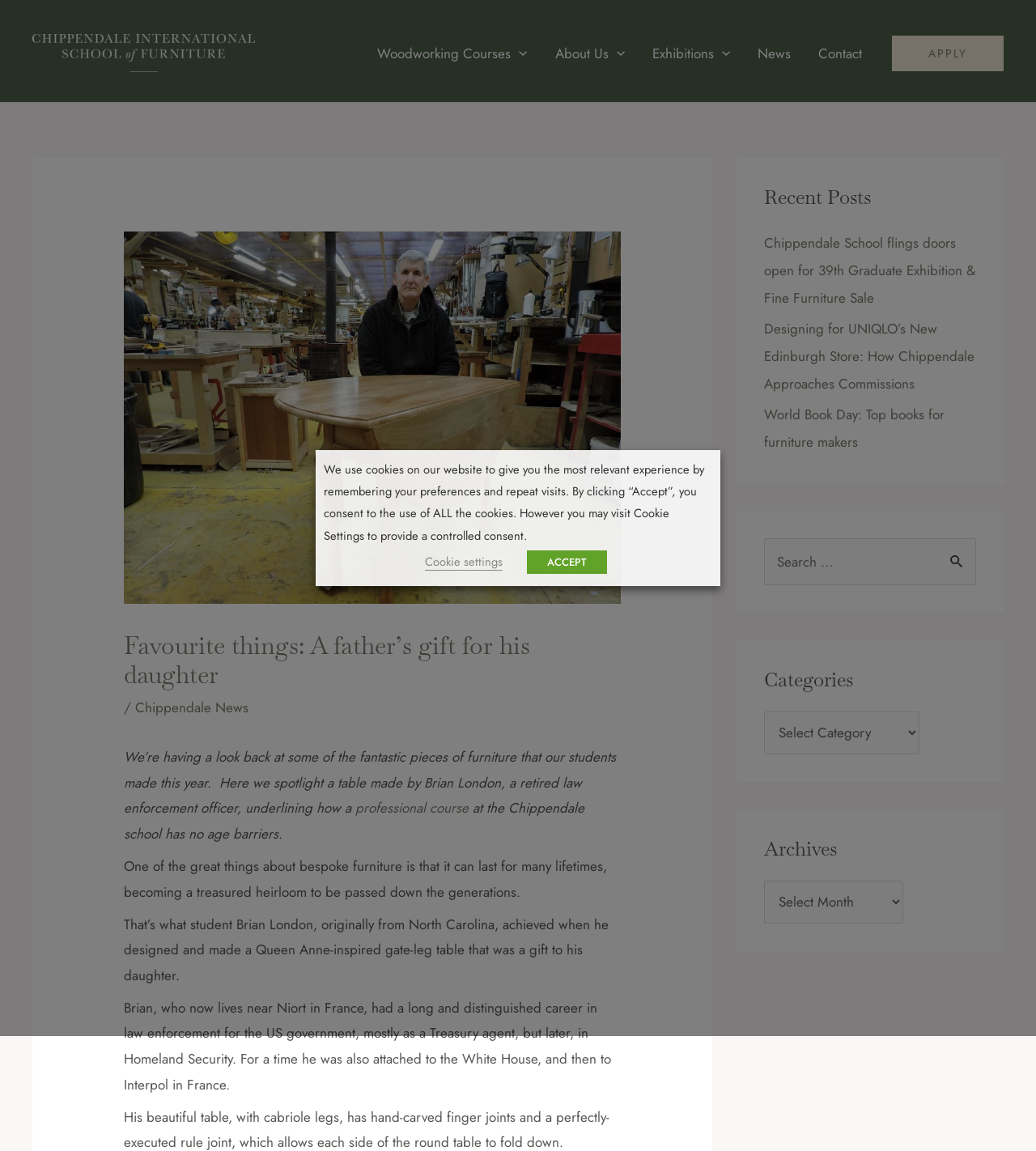Locate the bounding box coordinates of the element to click to perform the following action: 'Read the Chippendale News'. The coordinates should be given as four float values between 0 and 1, in the form of [left, top, right, bottom].

[0.131, 0.606, 0.24, 0.623]